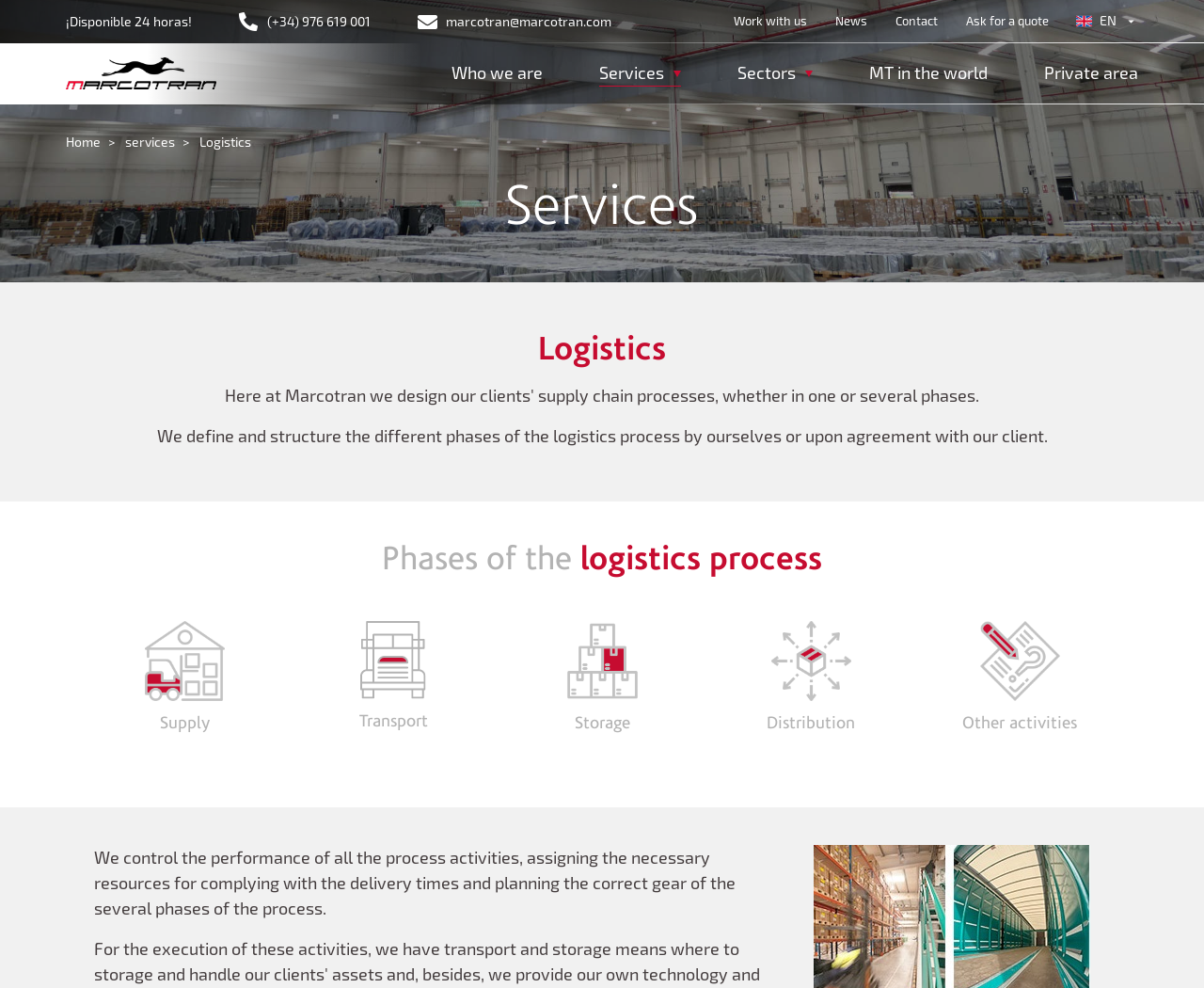Identify the bounding box coordinates necessary to click and complete the given instruction: "Click the 'Ask for a quote' link".

[0.791, 0.003, 0.883, 0.04]